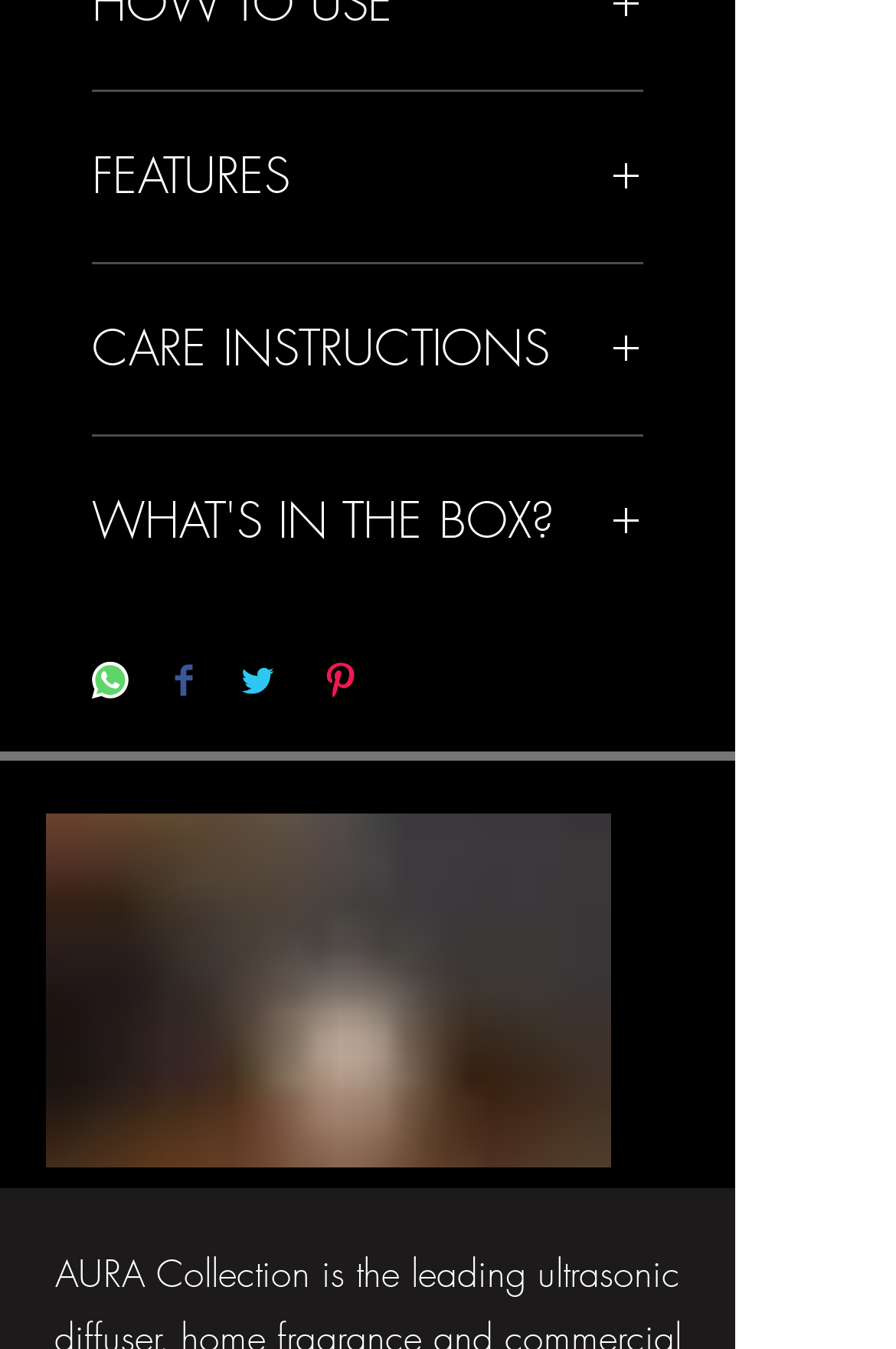Using the description: "FEATURES", identify the bounding box of the corresponding UI element in the screenshot.

[0.103, 0.109, 0.718, 0.153]